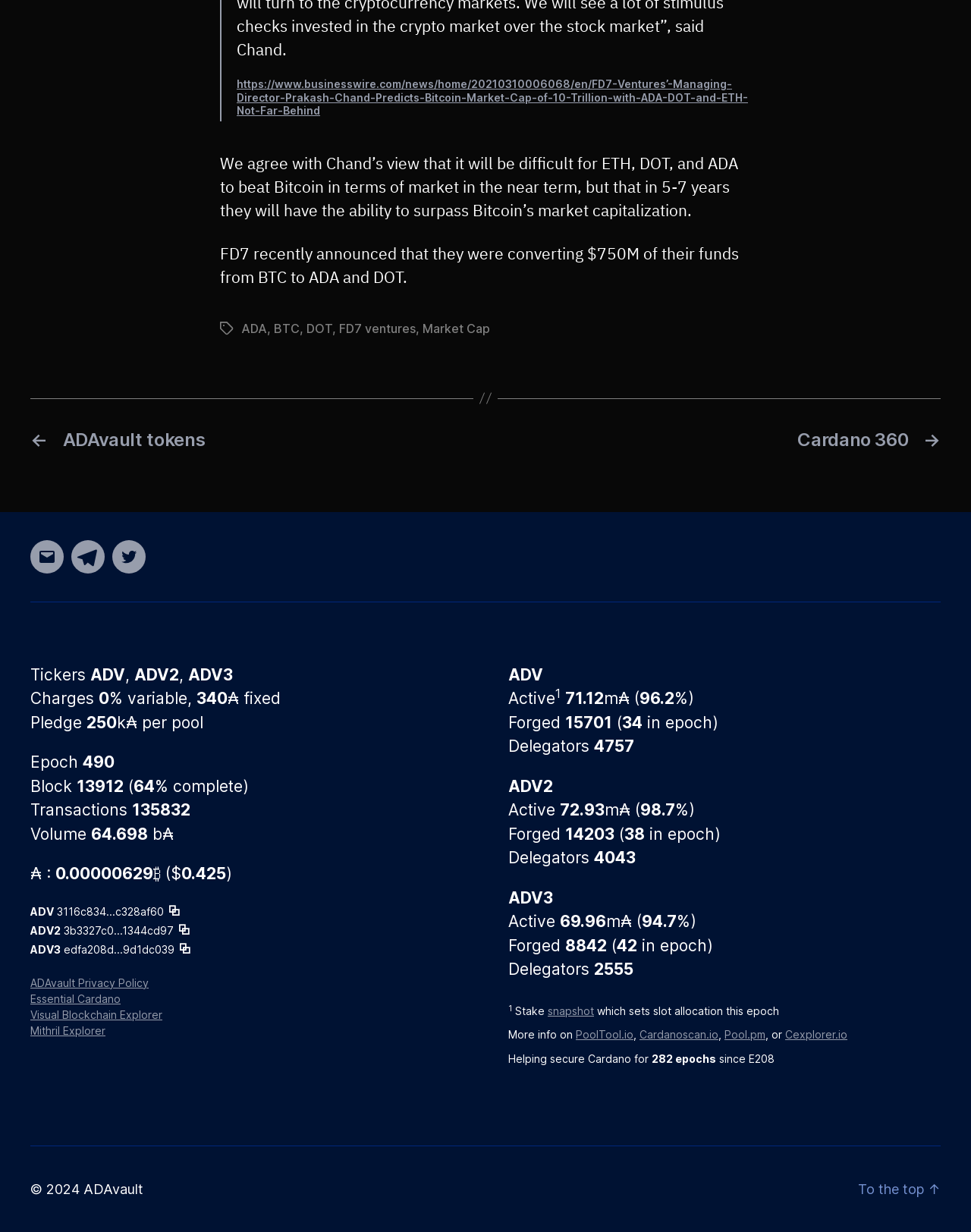Carefully examine the image and provide an in-depth answer to the question: What is the current epoch?

The current epoch is displayed on the webpage as 490, which can be found in the section that shows the blockchain statistics.